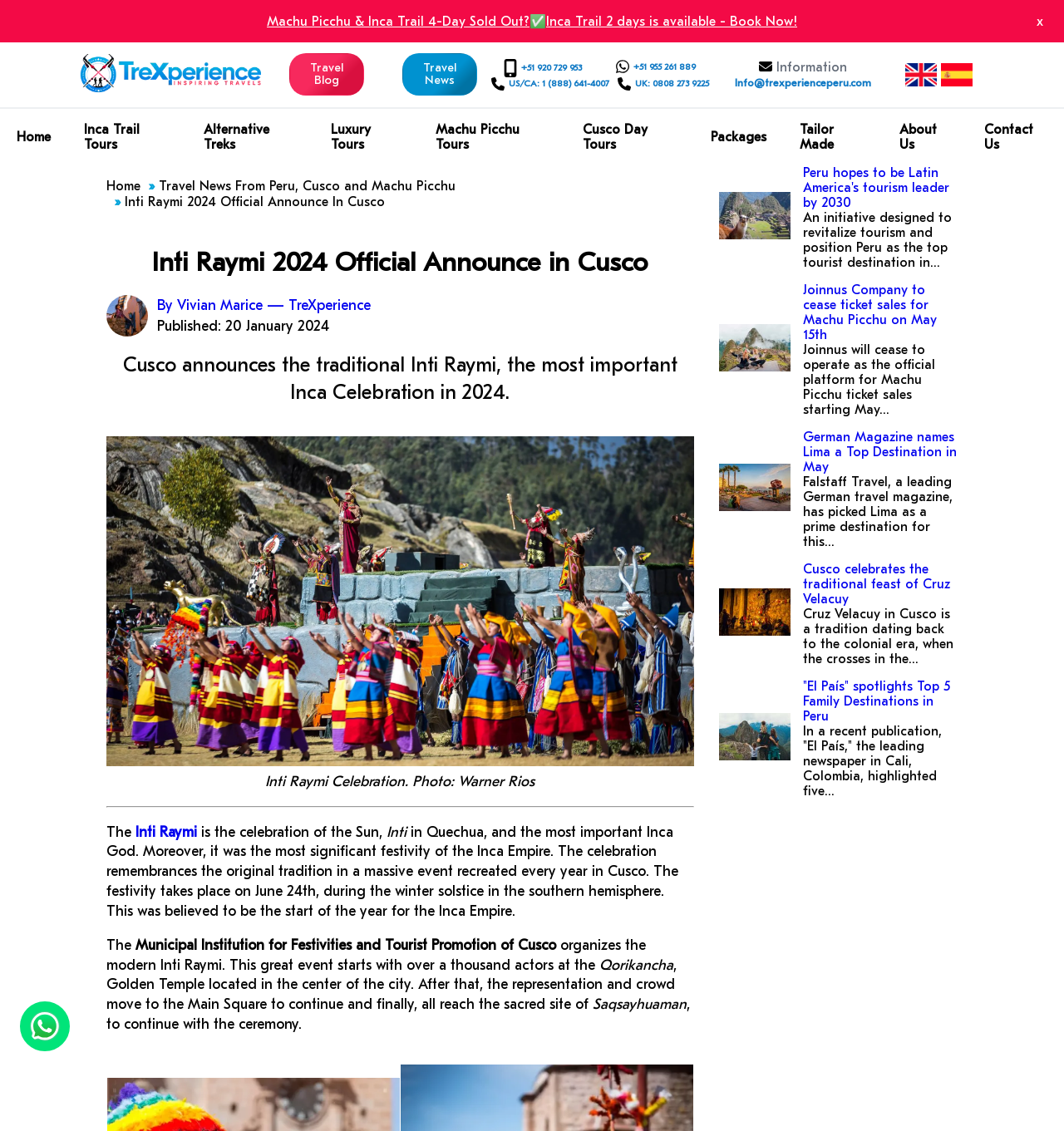Please find the bounding box coordinates of the section that needs to be clicked to achieve this instruction: "Click the 'Inti Raymi' link to learn more".

[0.127, 0.728, 0.185, 0.743]